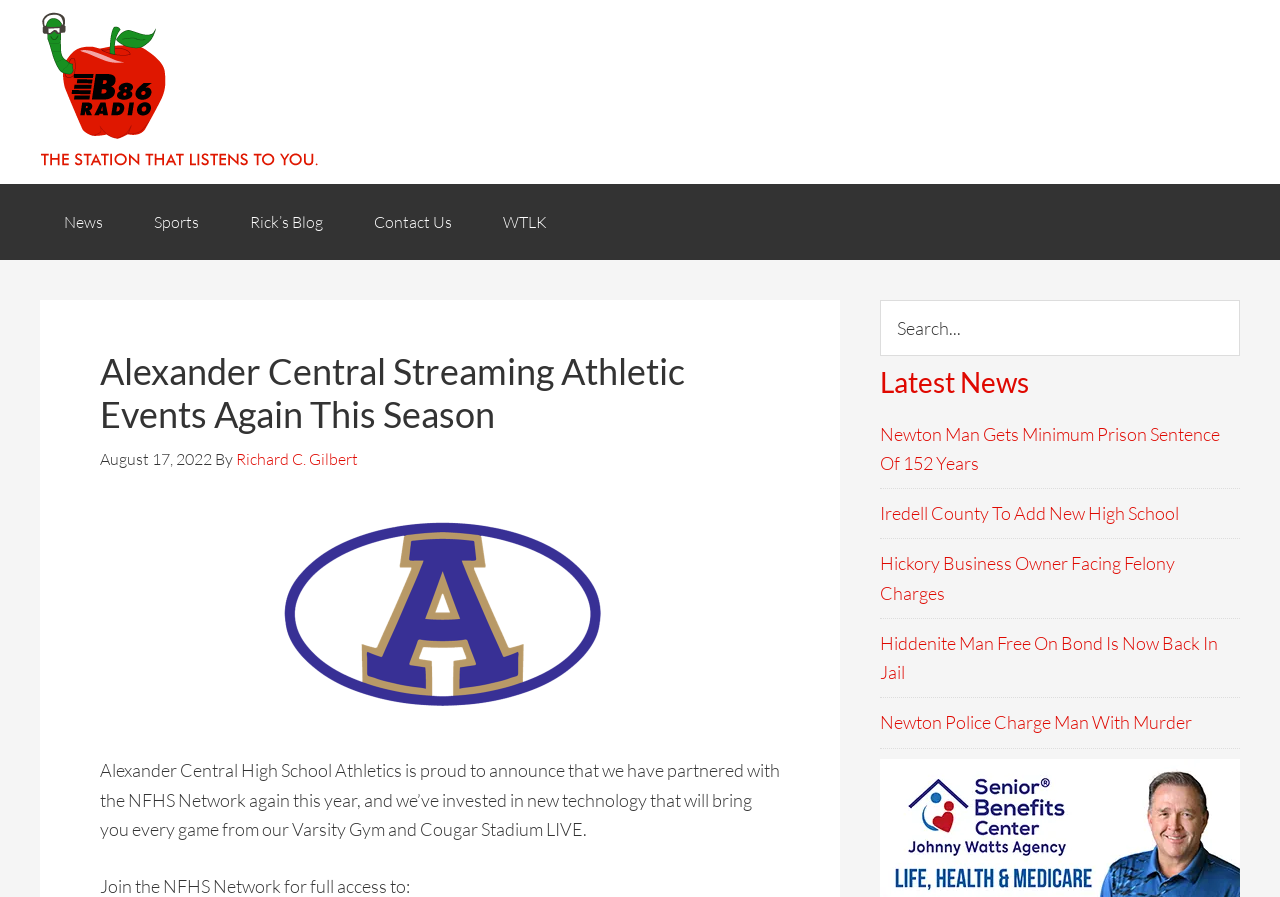What is the name of the author of the article?
Please give a detailed and elaborate explanation in response to the question.

I found the author's name by looking at the link with the text 'Richard C. Gilbert' which is next to the 'By' text.